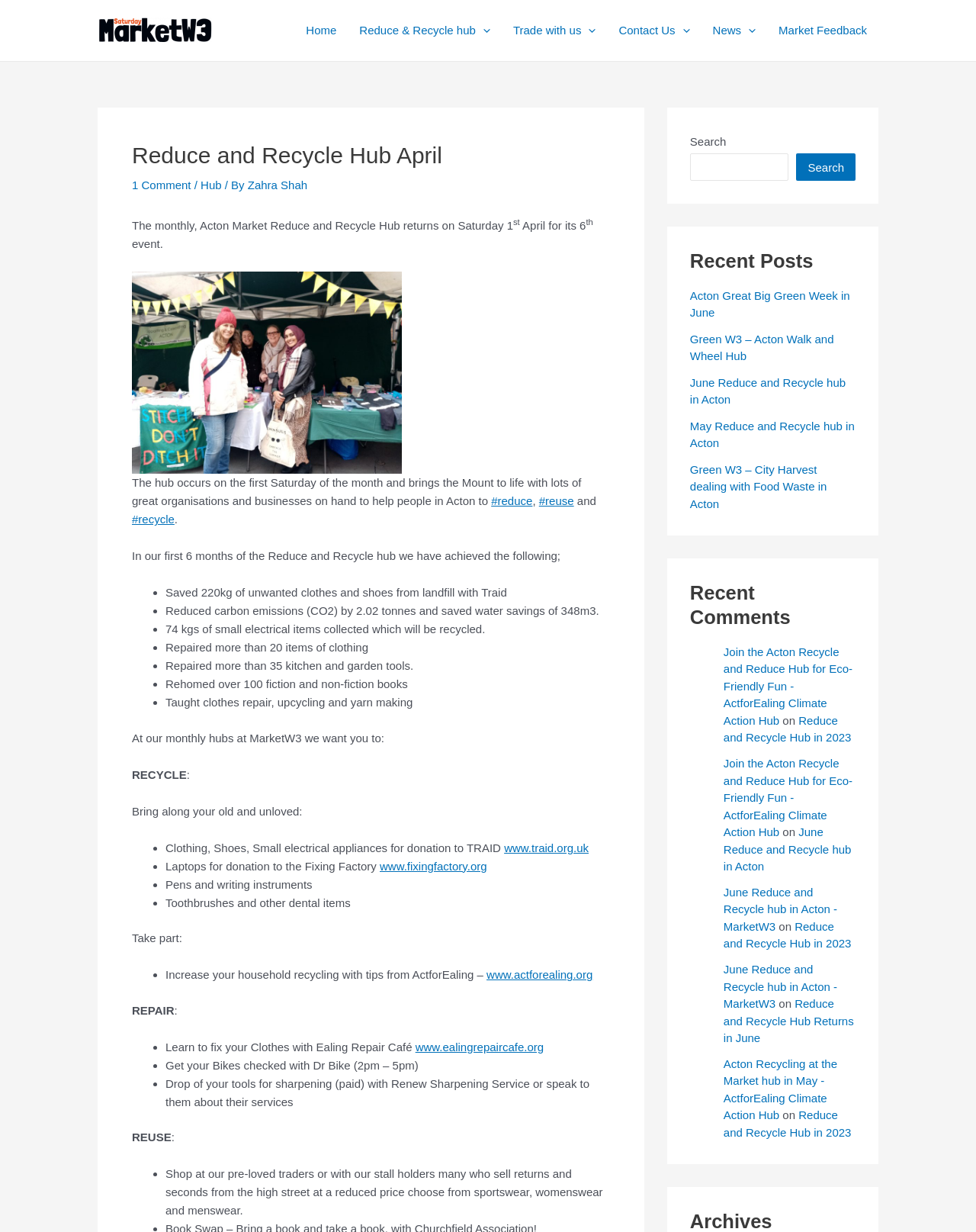Please analyze the image and provide a thorough answer to the question:
What time does the Dr Bike service operate?

The webpage mentions that the Dr Bike service operates from 2pm to 5pm, as stated in the text 'Get your Bikes checked with Dr Bike (2pm – 5pm)'.